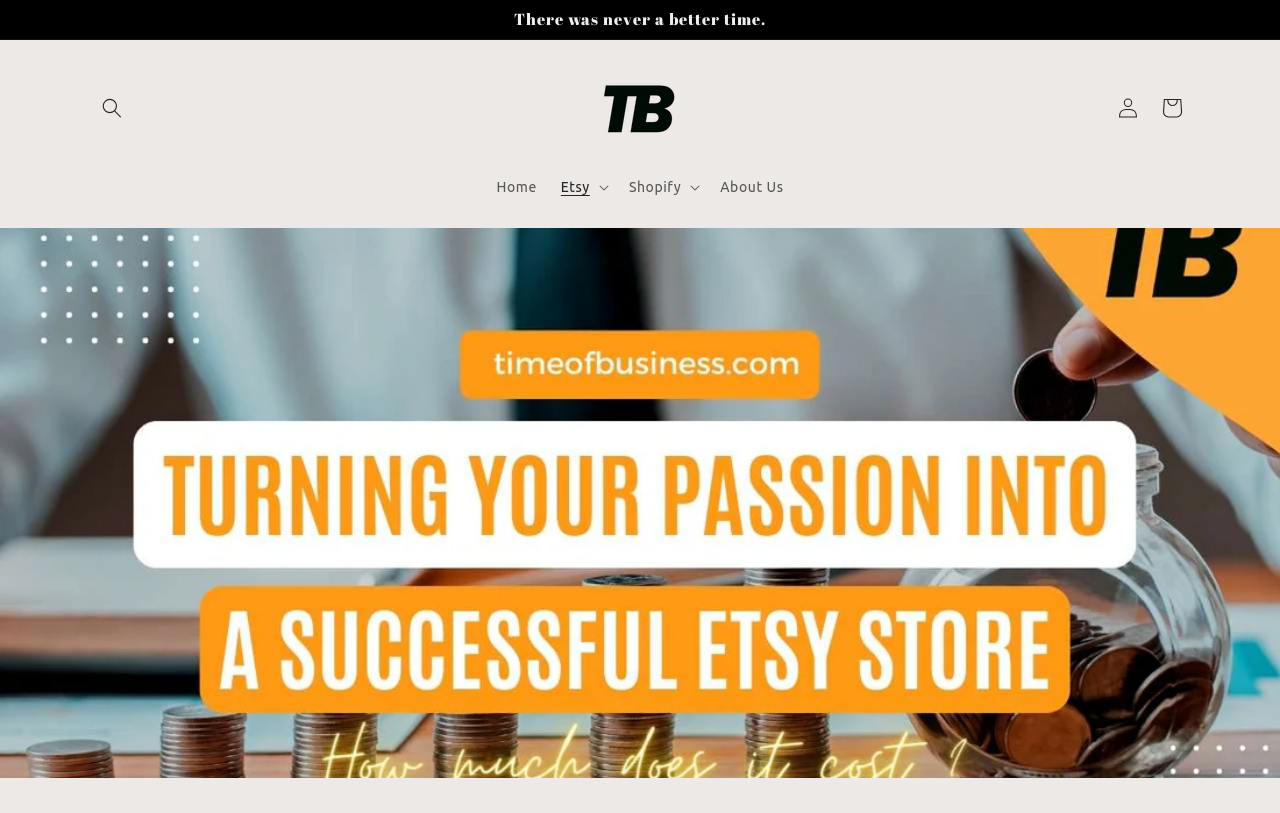Please give the bounding box coordinates of the area that should be clicked to fulfill the following instruction: "Contact ME". The coordinates should be in the format of four float numbers from 0 to 1, i.e., [left, top, right, bottom].

None